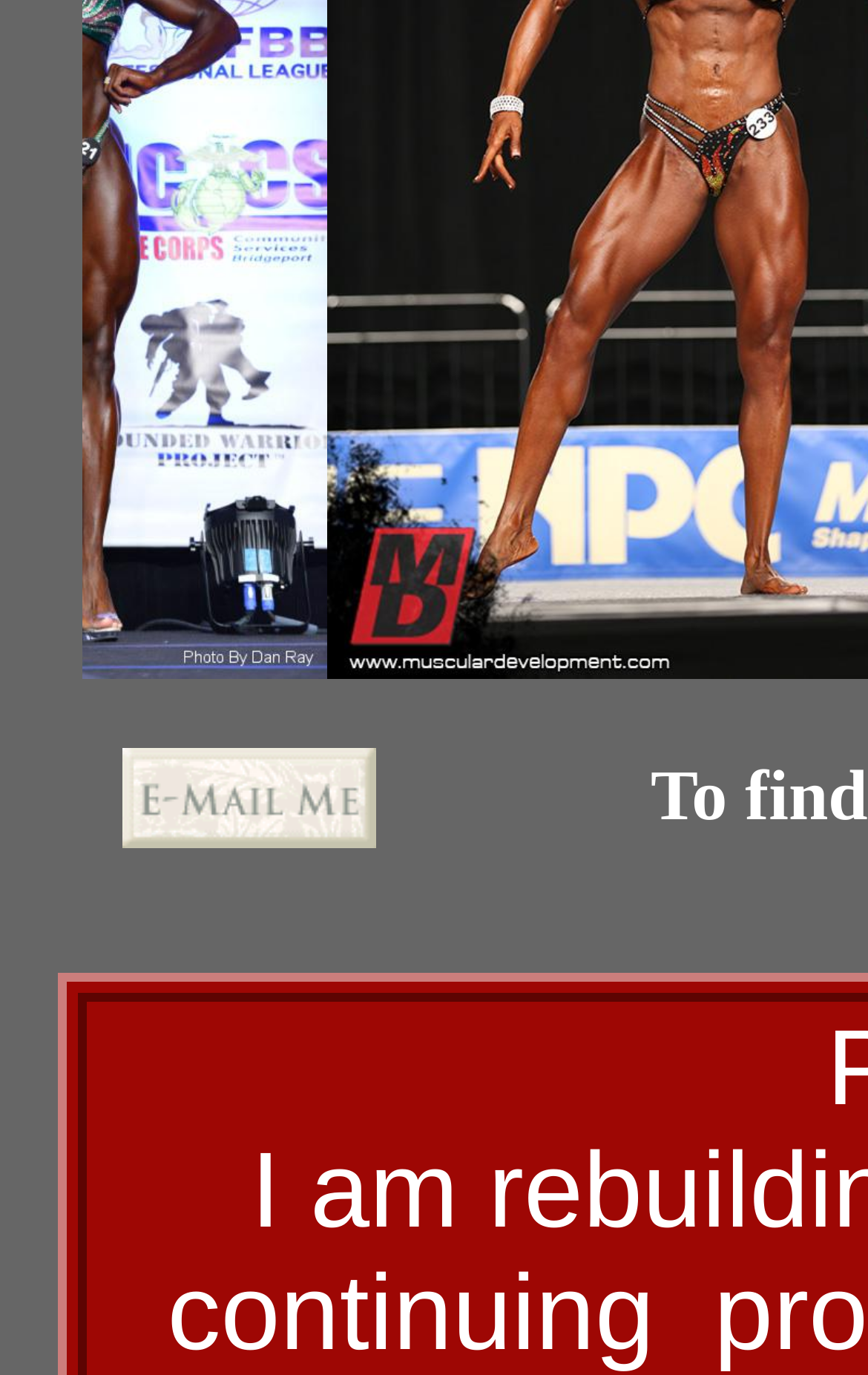From the webpage screenshot, predict the bounding box of the UI element that matches this description: "name="E-mailMe-1"".

[0.141, 0.596, 0.433, 0.623]